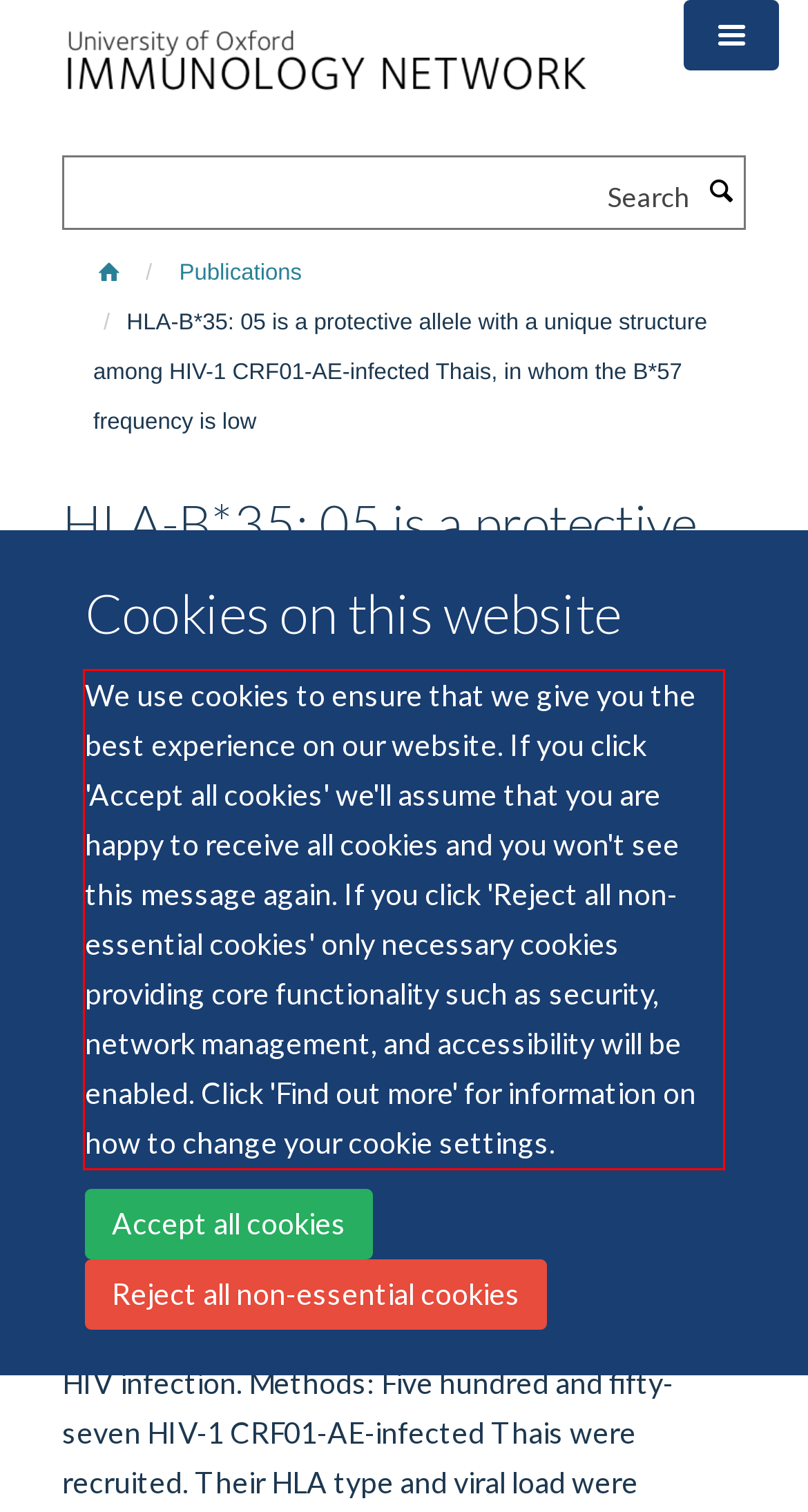Please examine the screenshot of the webpage and read the text present within the red rectangle bounding box.

We use cookies to ensure that we give you the best experience on our website. If you click 'Accept all cookies' we'll assume that you are happy to receive all cookies and you won't see this message again. If you click 'Reject all non-essential cookies' only necessary cookies providing core functionality such as security, network management, and accessibility will be enabled. Click 'Find out more' for information on how to change your cookie settings.